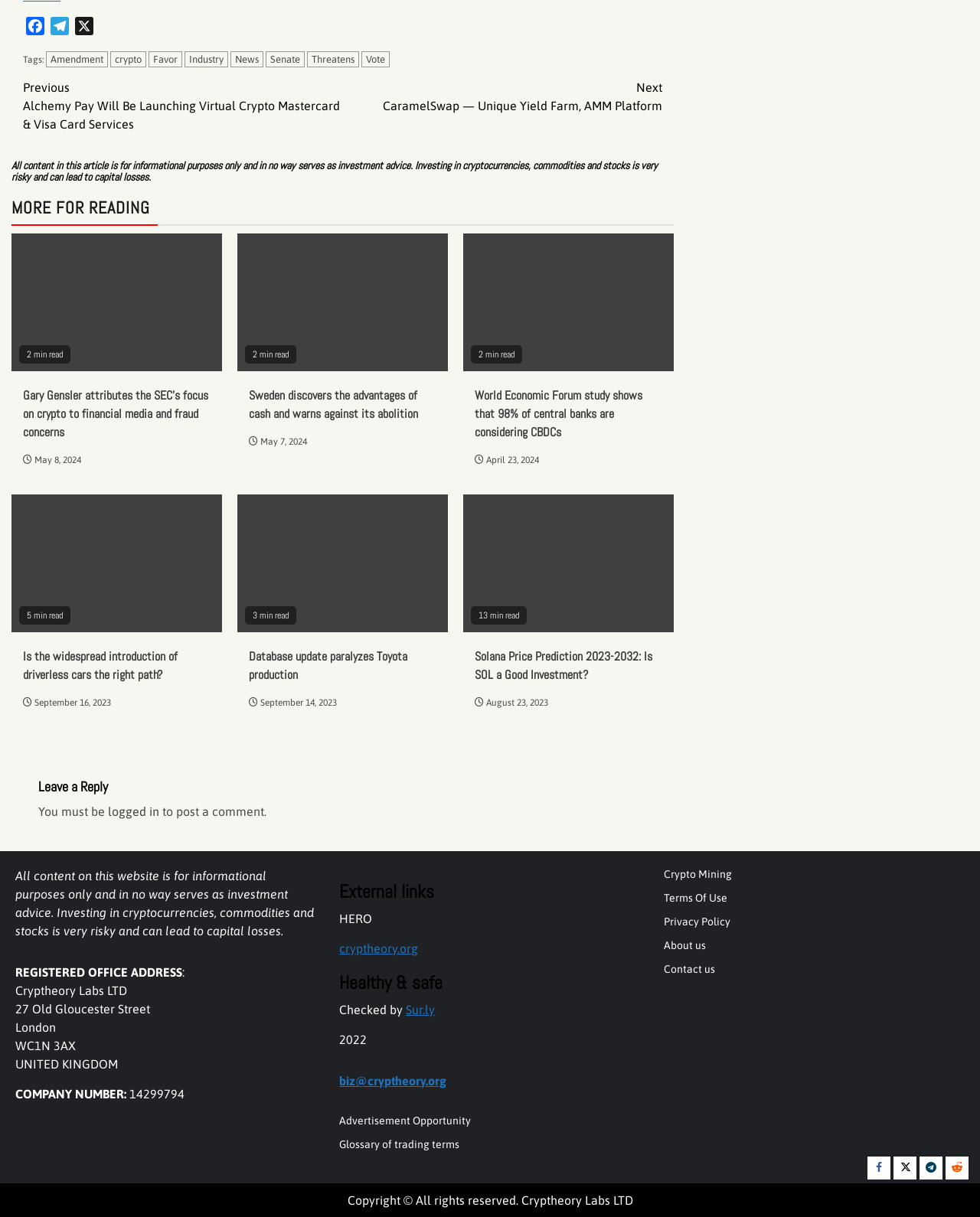Please answer the following question using a single word or phrase: 
What is the topic of the article with the tag 'Amendment'?

Crypto